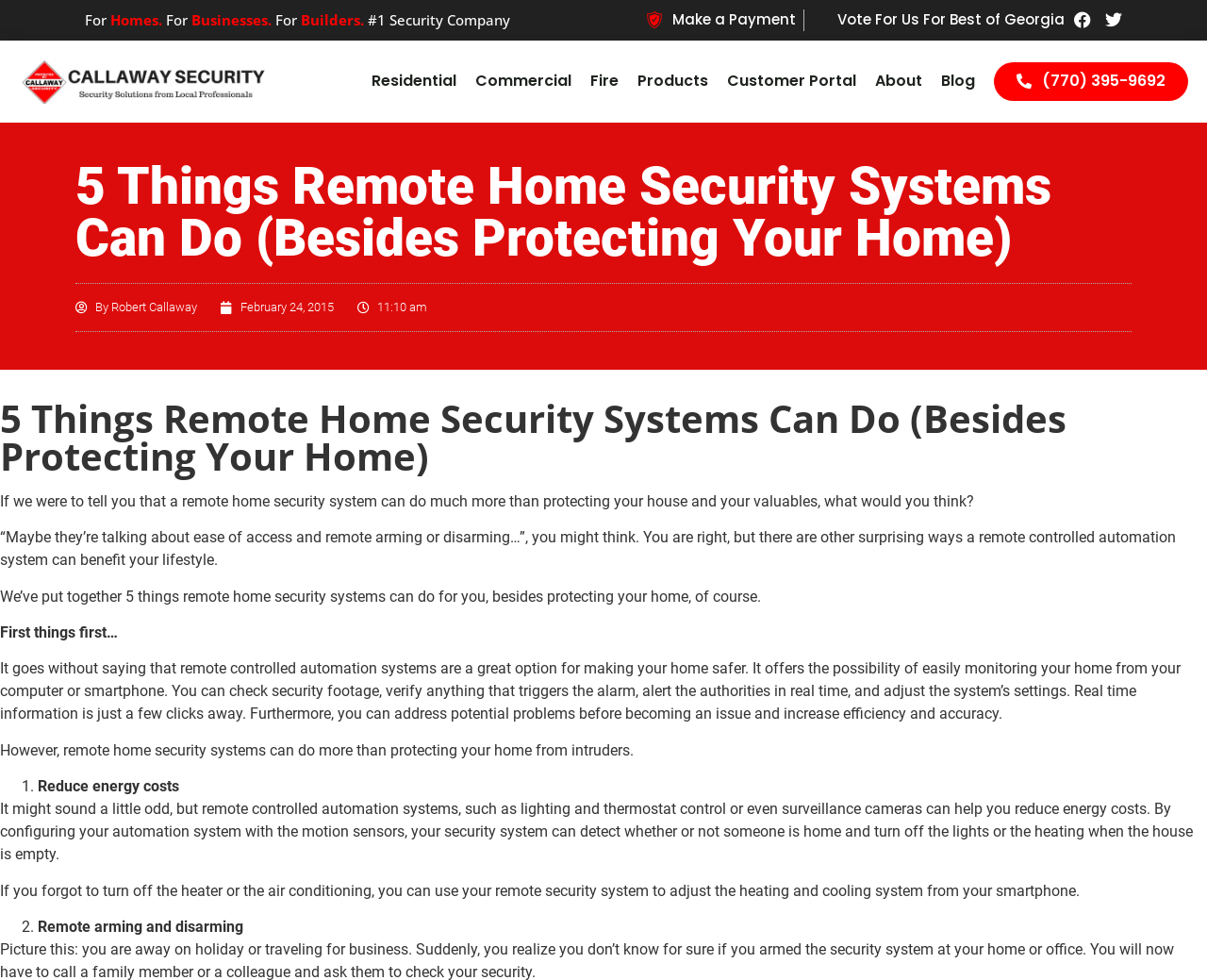What is the second benefit of remote home security systems?
Based on the visual details in the image, please answer the question thoroughly.

I found this answer by reading the section that lists the benefits of remote home security systems. The second point is marked with a list marker '2.' and the text explains that remote arming and disarming is one of the benefits.